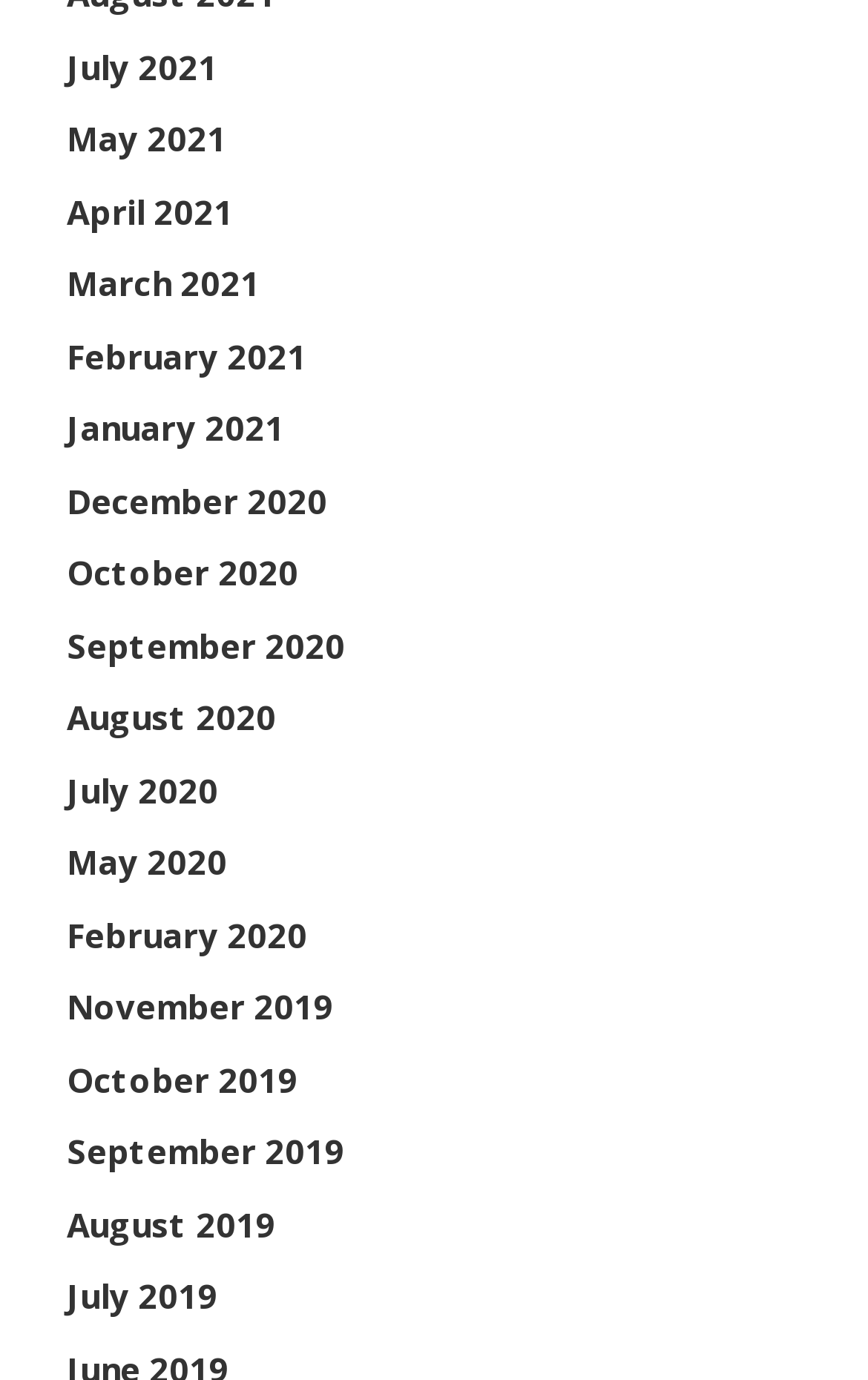Locate the bounding box coordinates of the segment that needs to be clicked to meet this instruction: "view January 2021".

[0.077, 0.294, 0.328, 0.326]